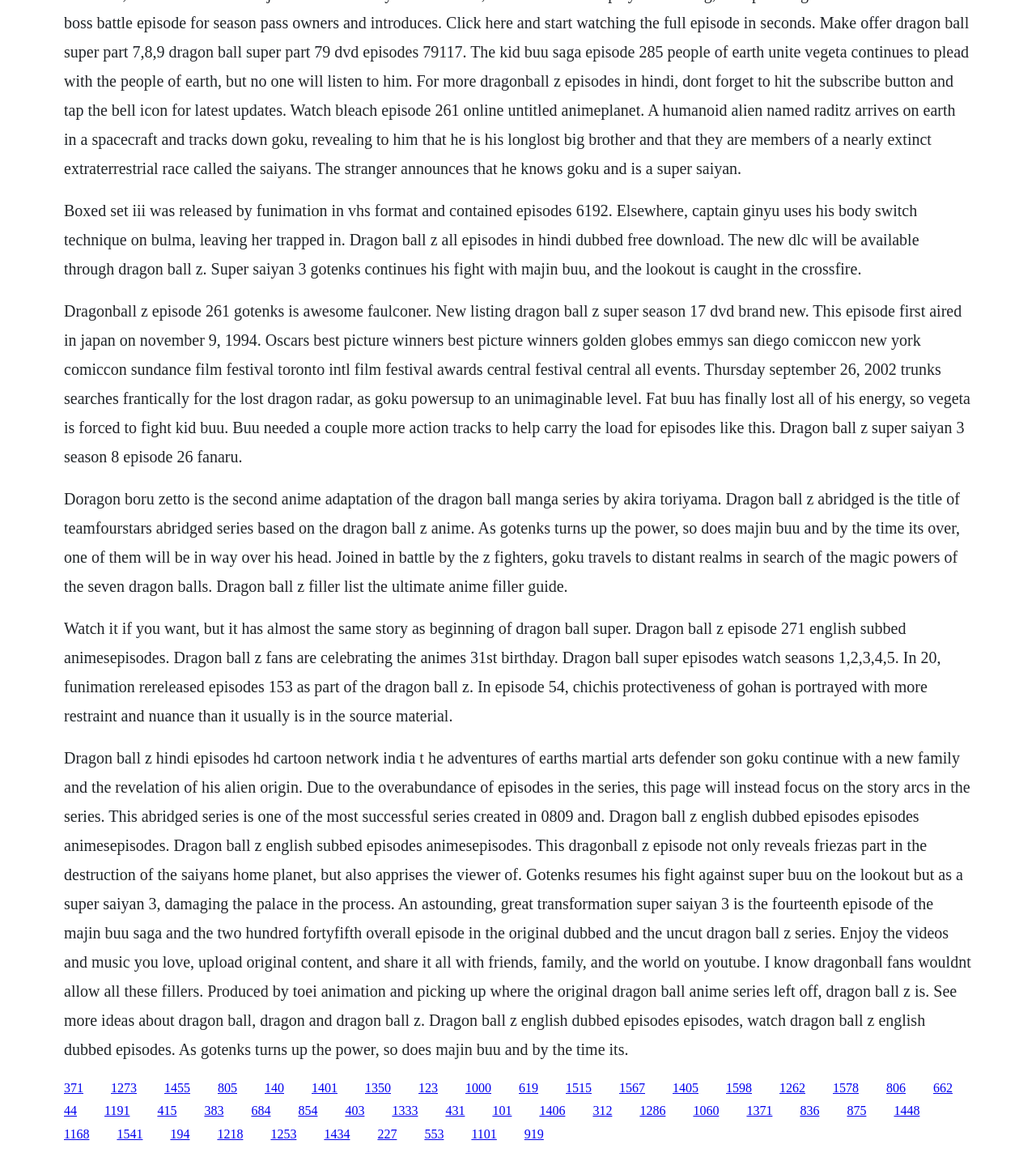With reference to the image, please provide a detailed answer to the following question: What is the anime series discussed on this webpage?

Based on the text content of the webpage, it is clear that the webpage is discussing the anime series 'Dragon Ball Z'. The text mentions specific episodes, characters, and story arcs from the series, indicating that the webpage is focused on providing information about Dragon Ball Z.